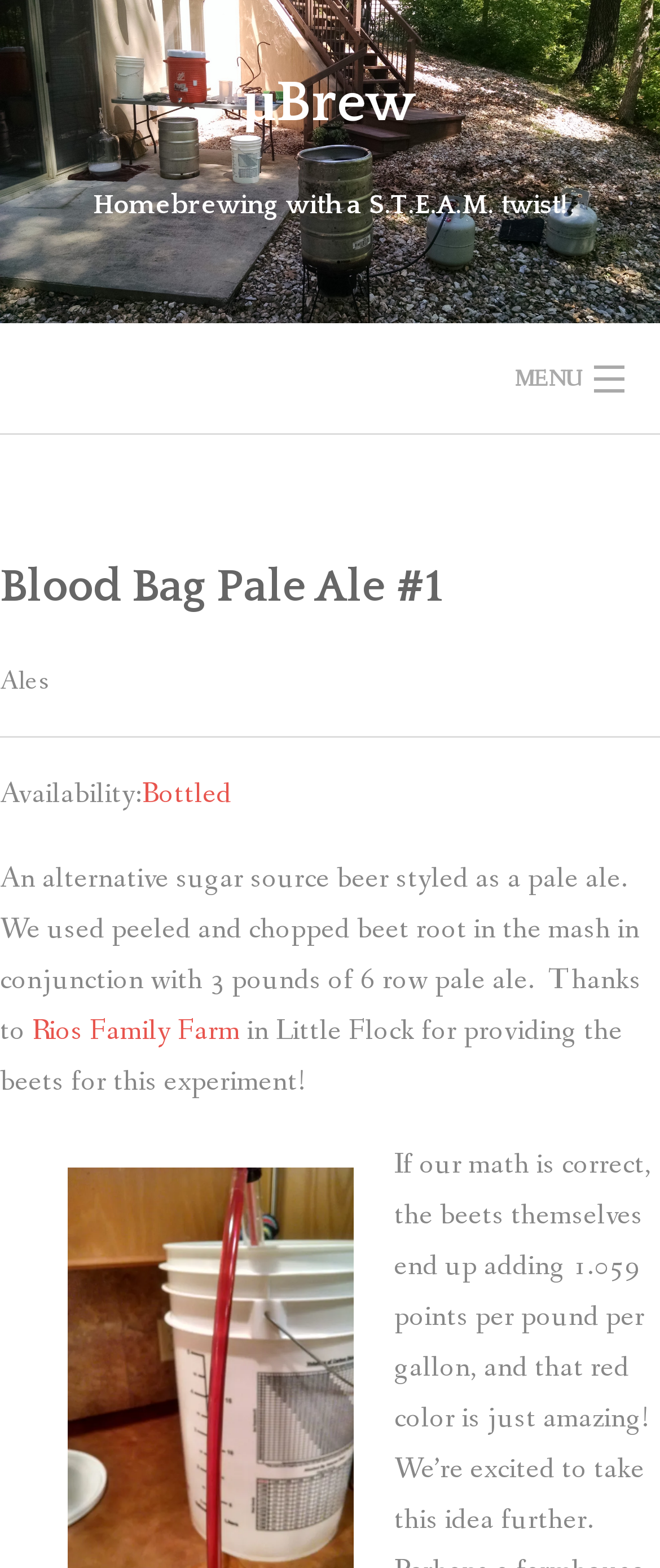Examine the image and give a thorough answer to the following question:
What is the current availability of this beer?

The webpage indicates that the beer is currently available in bottled form, as shown by the 'Availability:' section and the 'Bottled' link.